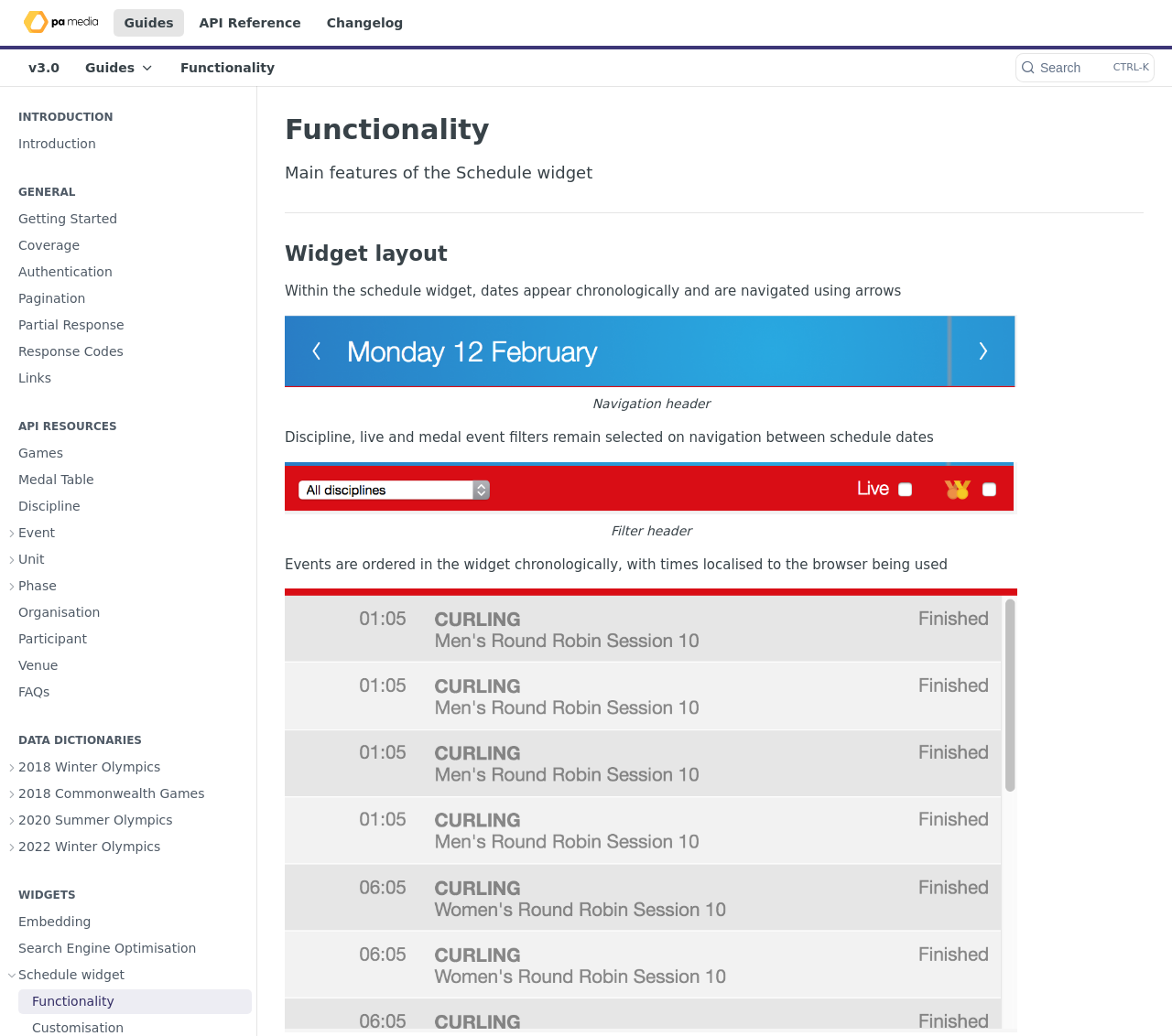What is the function of the buttons with arrows?
Using the image, provide a concise answer in one word or a short phrase.

To navigate between schedule dates